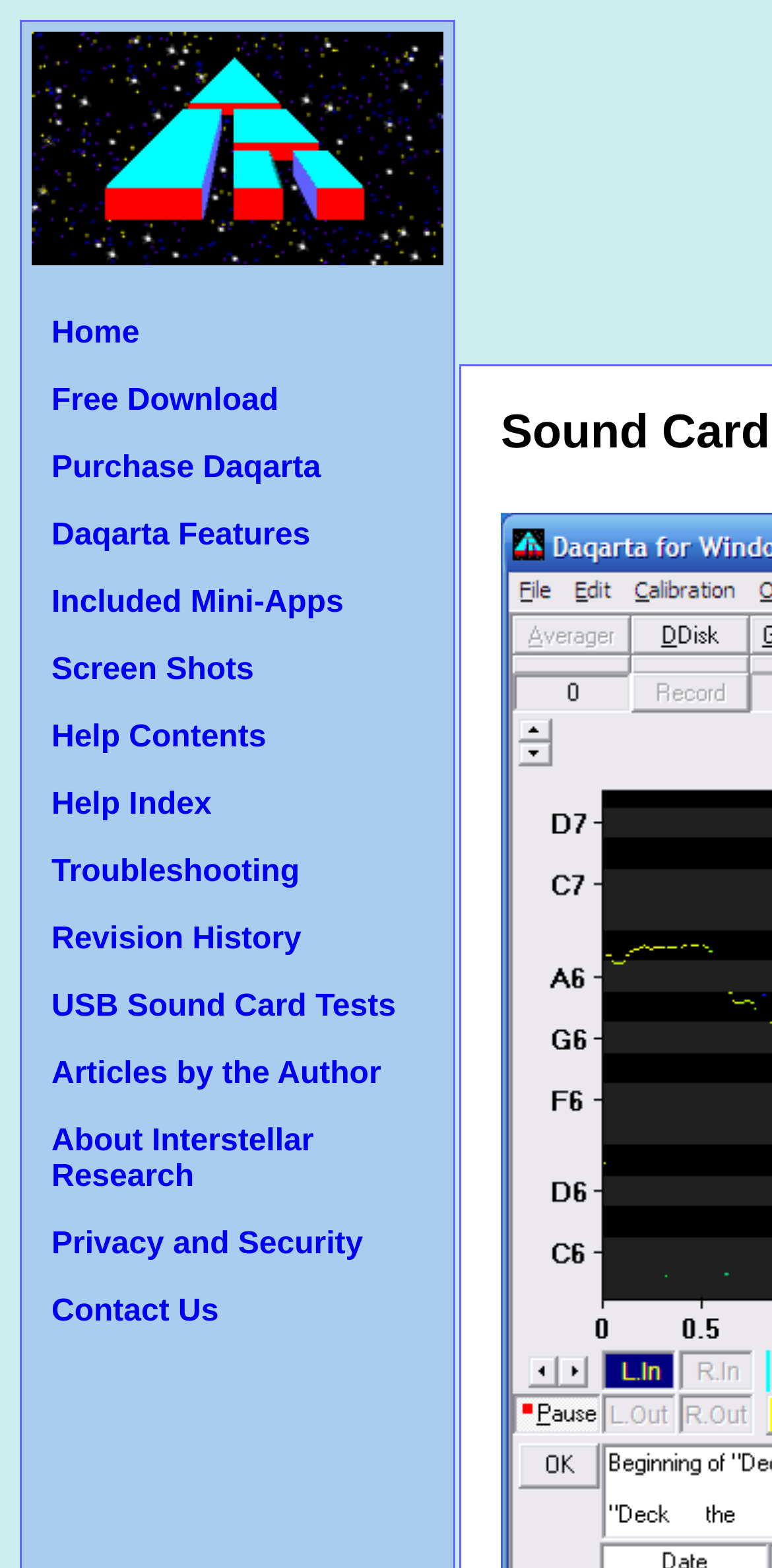Determine the bounding box coordinates of the region that needs to be clicked to achieve the task: "Read the latest news".

None